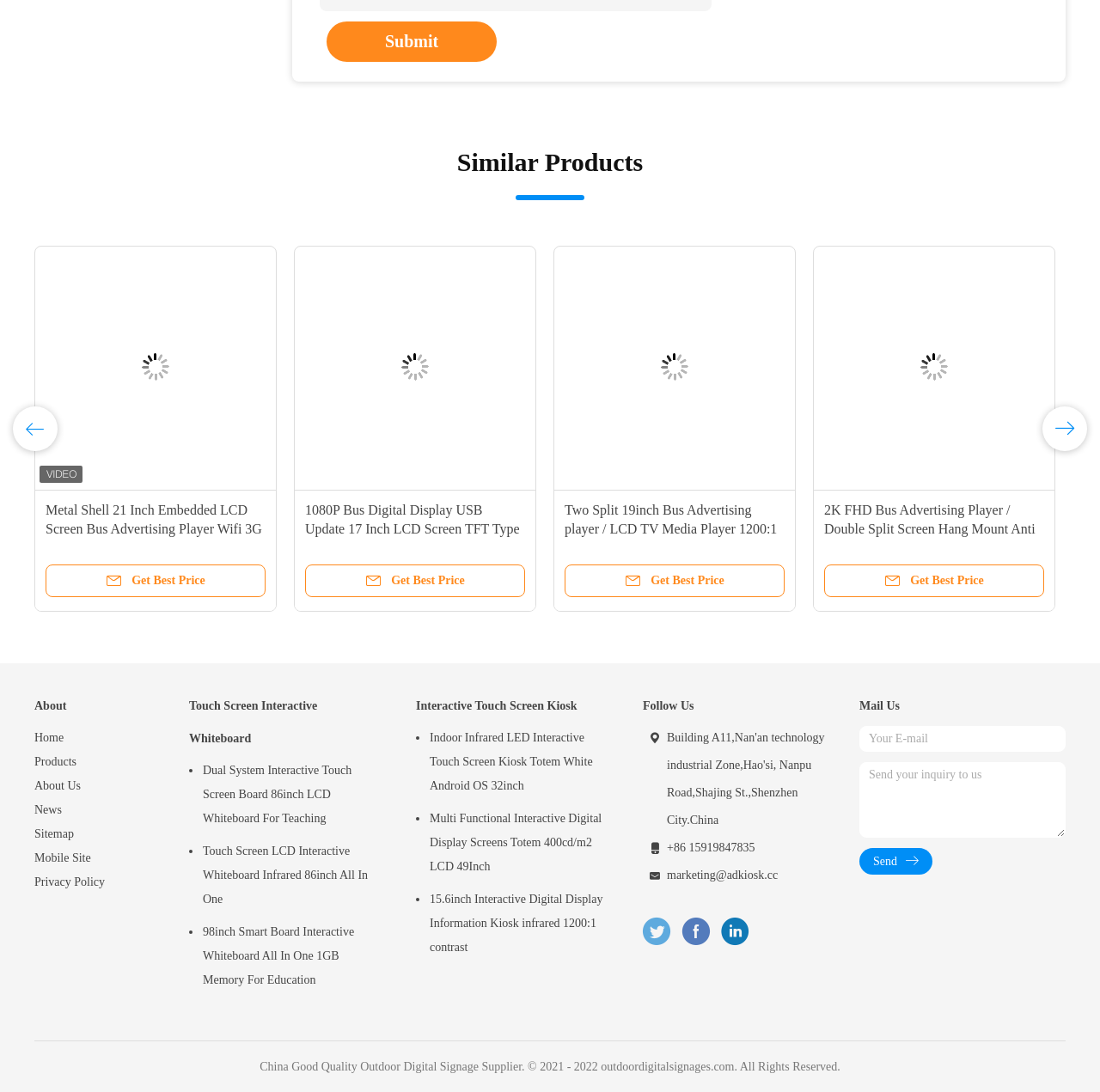Respond to the question below with a single word or phrase:
What is the contact email address listed on the page?

marketing@adkiosk.cc